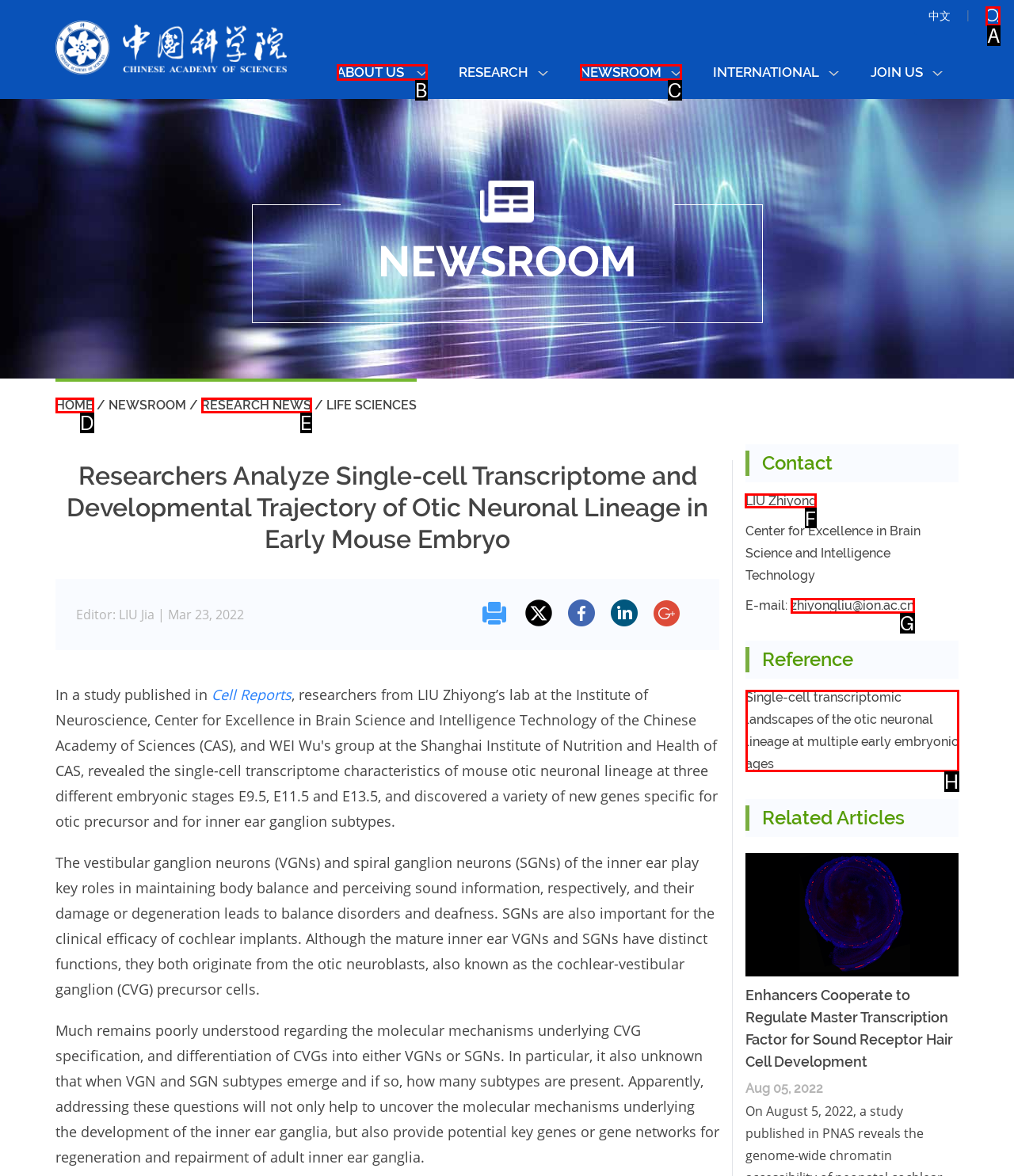Select the letter of the UI element you need to click to complete this task: Contact LIU Zhiyong.

F